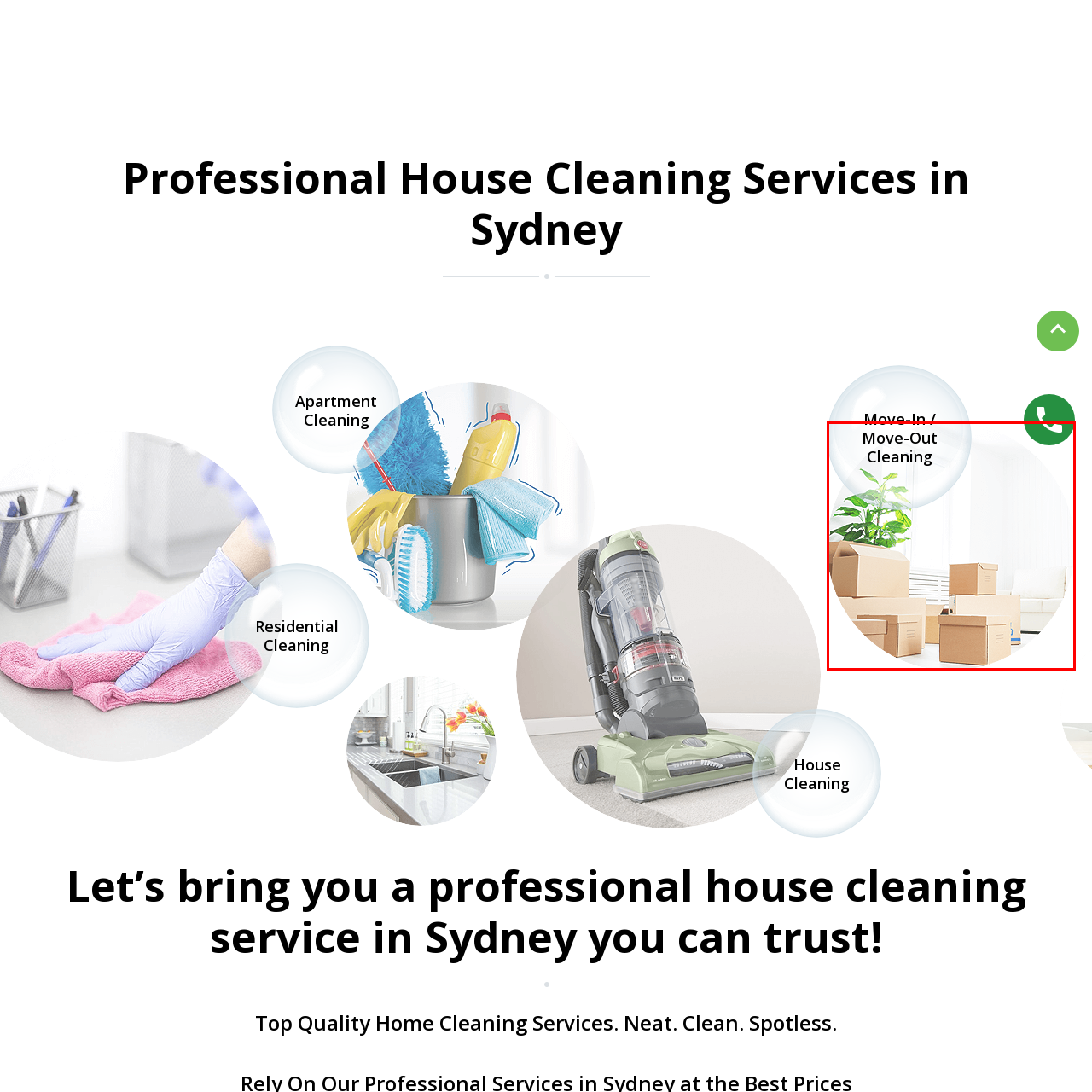What is the style of the room's decor?
Check the content within the red bounding box and give a brief answer in one word or a short phrase.

Modern